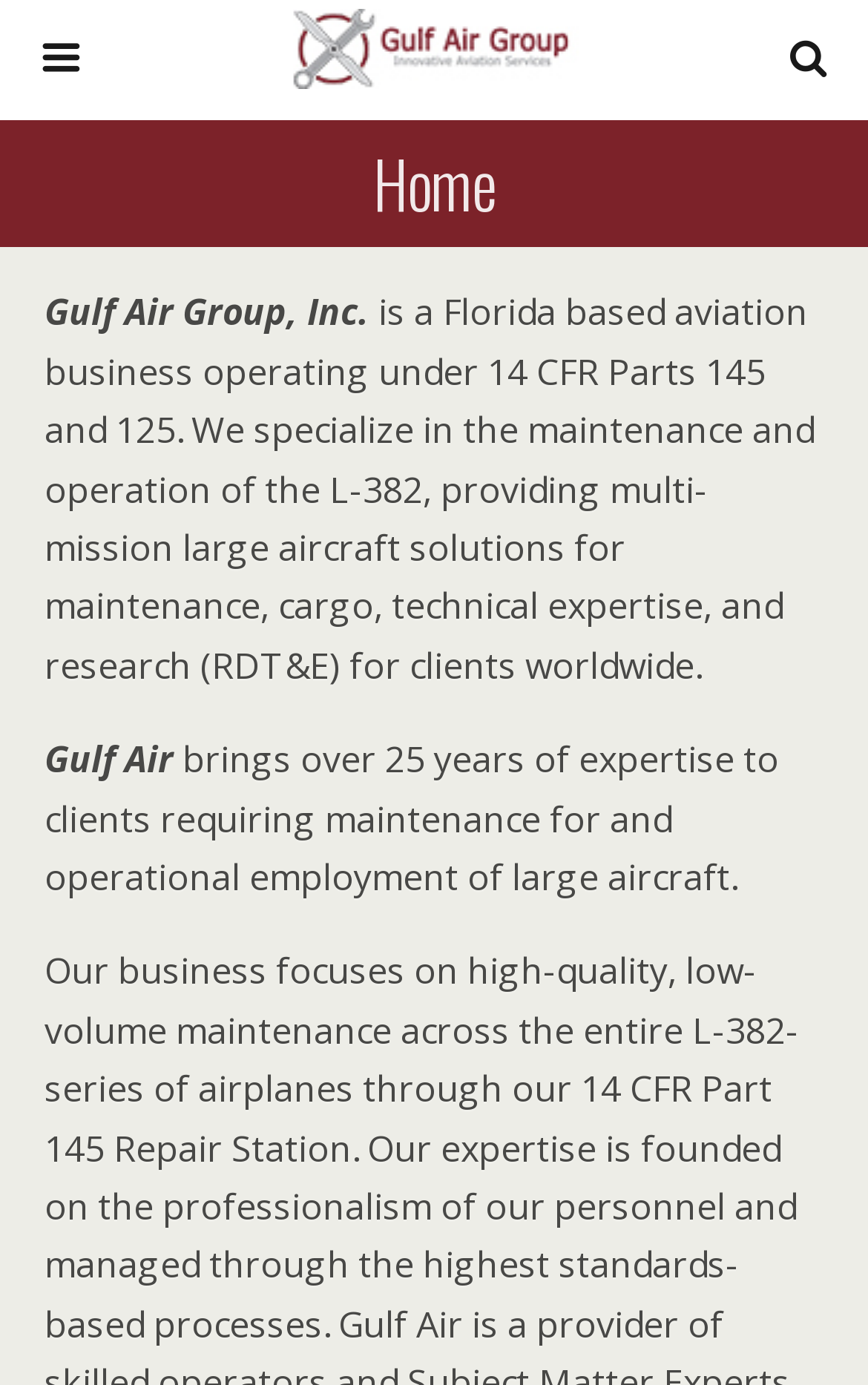Please determine the bounding box of the UI element that matches this description: name="submit" value="Search". The coordinates should be given as (top-left x, top-left y, bottom-right x, bottom-right y), with all values between 0 and 1.

[0.764, 0.095, 0.949, 0.138]